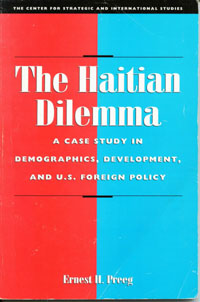Create an extensive and detailed description of the image.

The image features the cover of the book titled "The Haitian Dilemma," authored by Ernest H. Preeg. The design of the cover is striking, featuring a bold color palette of red and light blue, which visually divides the title text. Prominently displayed at the center, the title highlights its thematic focus on Haiti's challenges in demographics, development, and U.S. foreign policy. This book, published by the Center for Strategic and International Studies, serves as a critical exploration of the complexities surrounding Haiti's socio-political landscape and is regarded as essential reading for policymakers and diplomats involved in Haitian affairs.